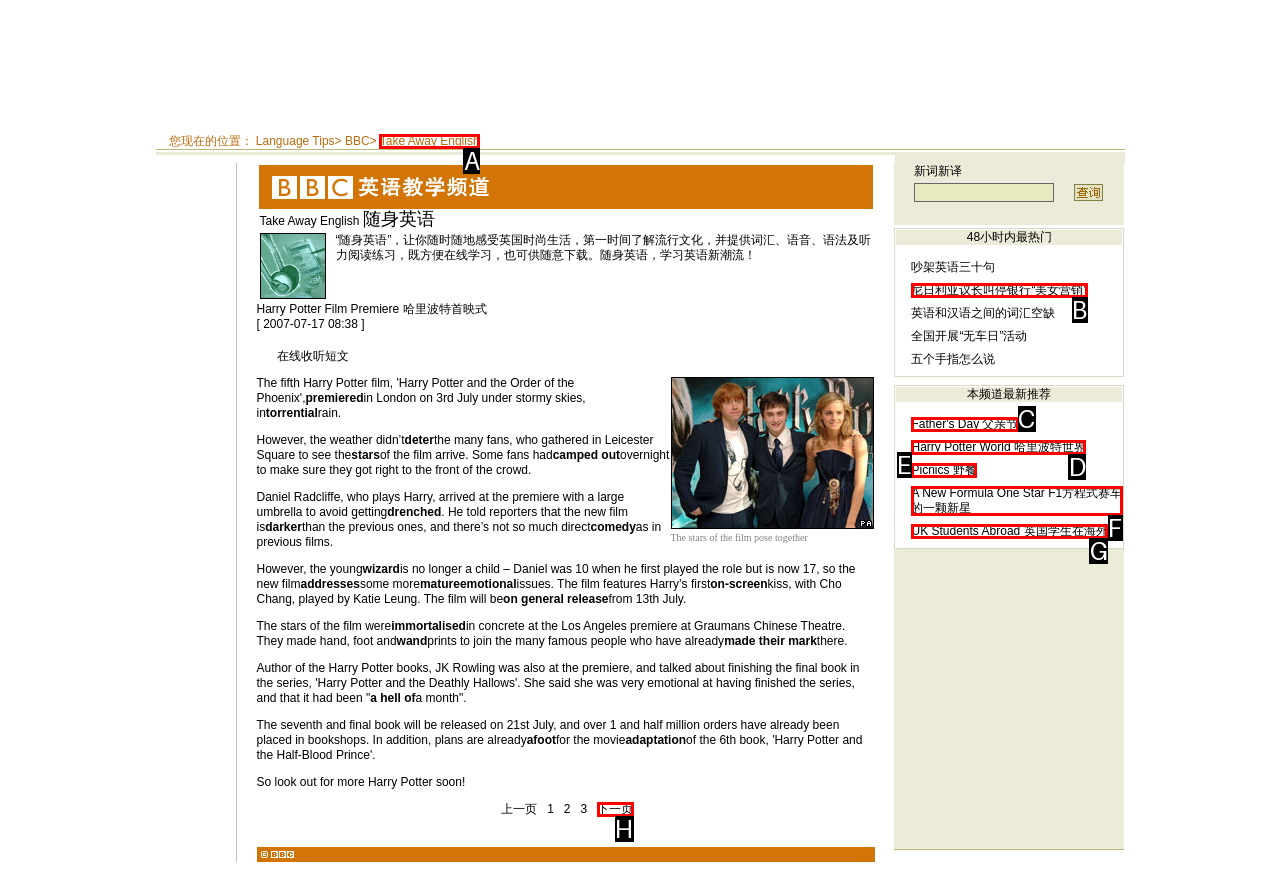Select the letter that corresponds to this element description: Father's Day 父亲节
Answer with the letter of the correct option directly.

C